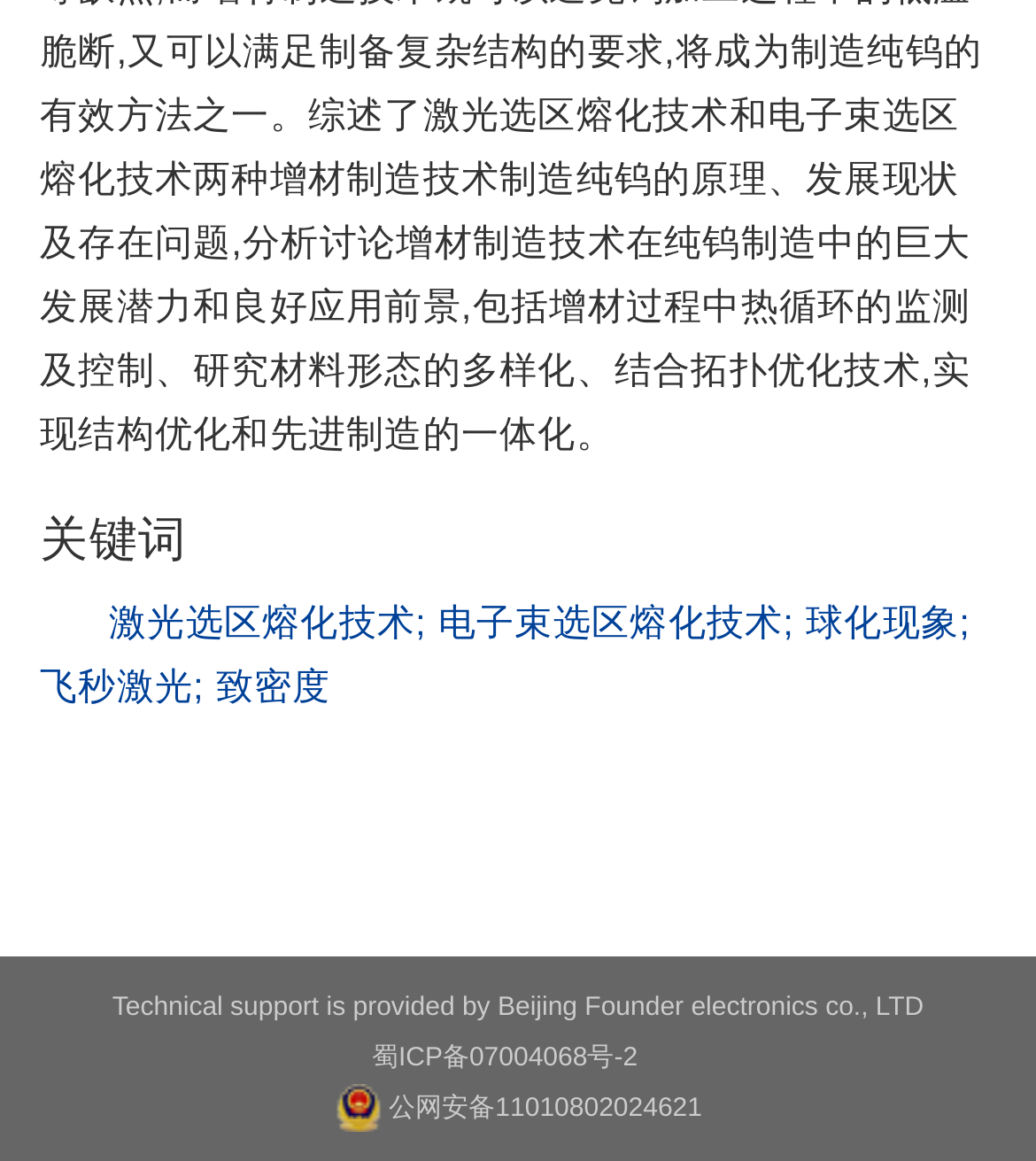Give a concise answer using one word or a phrase to the following question:
What is the ICP registration number?

07004068号-2